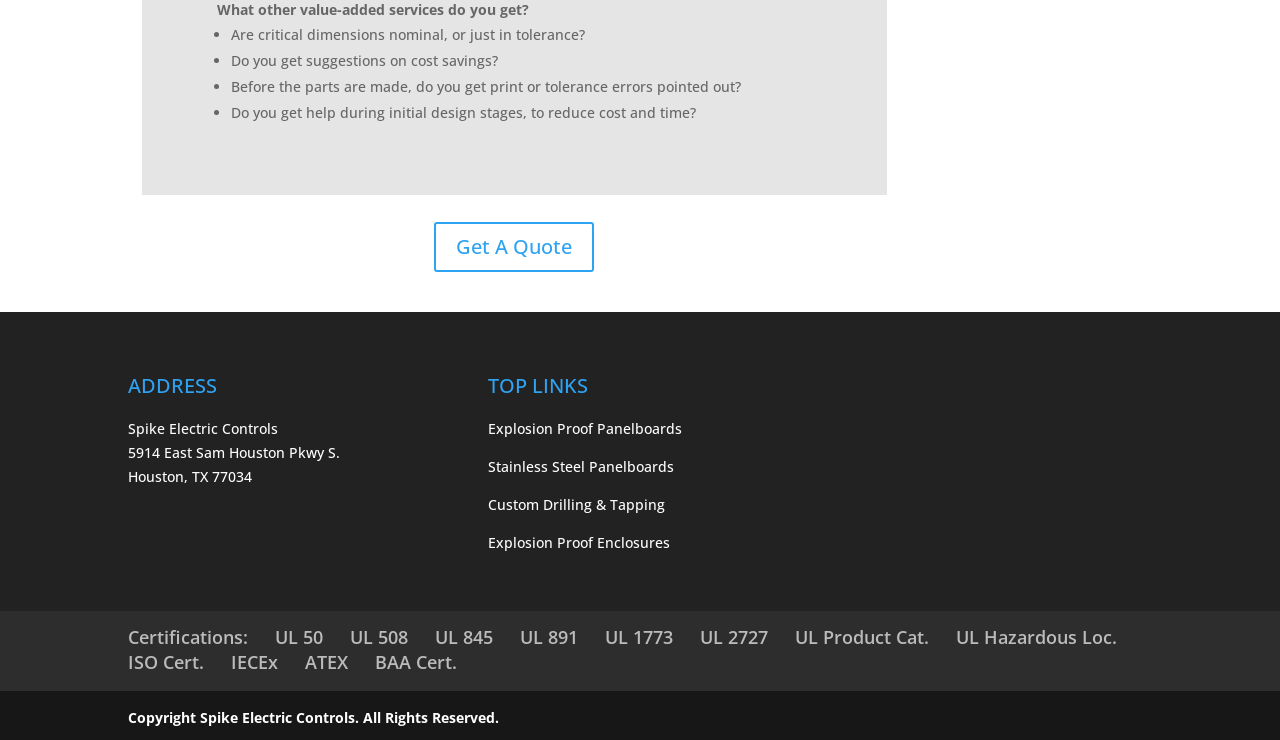Give a one-word or short phrase answer to the question: 
What is the company name?

Spike Electric Controls